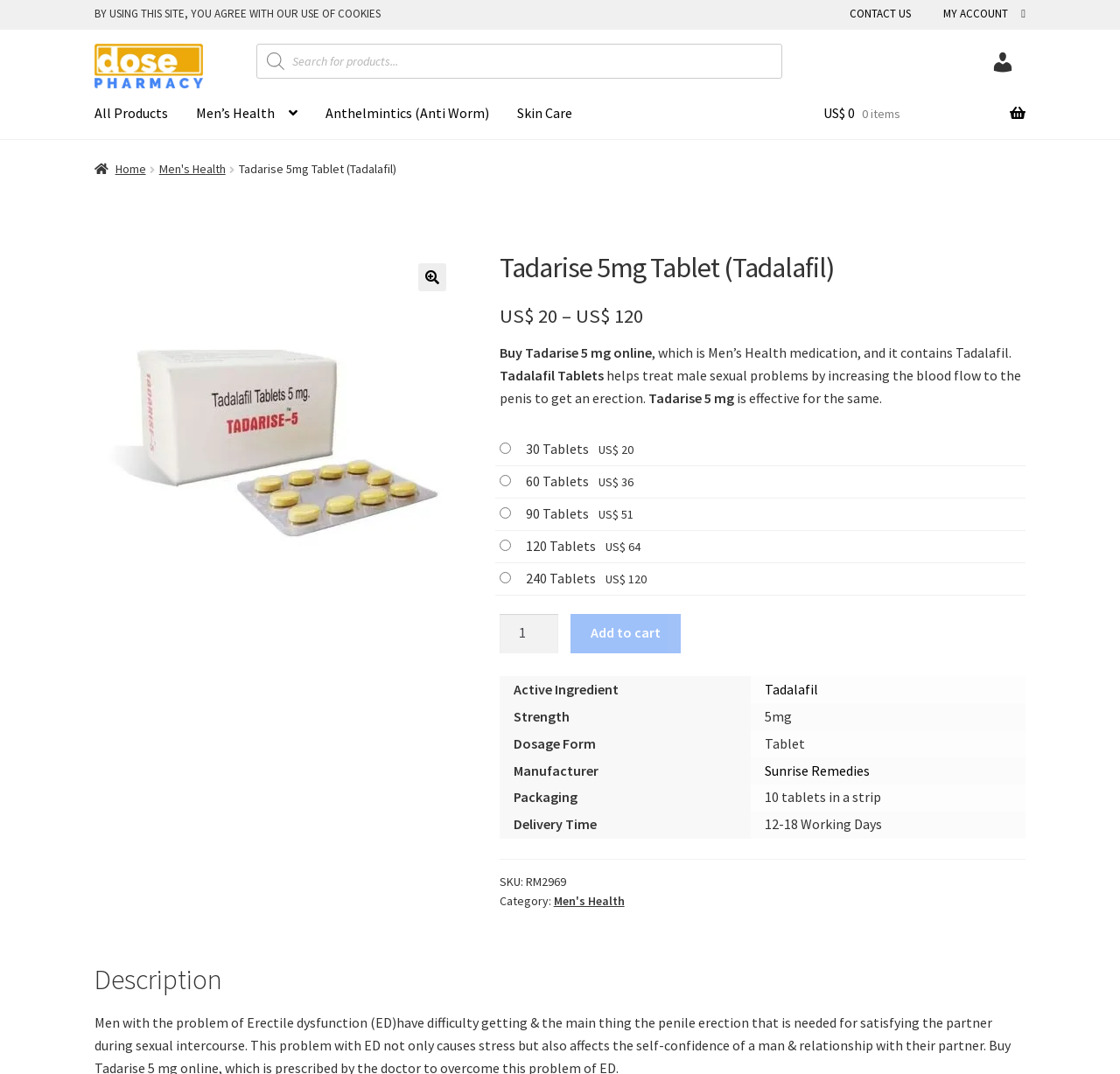Given the webpage screenshot and the description, determine the bounding box coordinates (top-left x, top-left y, bottom-right x, bottom-right y) that define the location of the UI element matching this description: US$ 0 0 items

[0.735, 0.082, 0.916, 0.129]